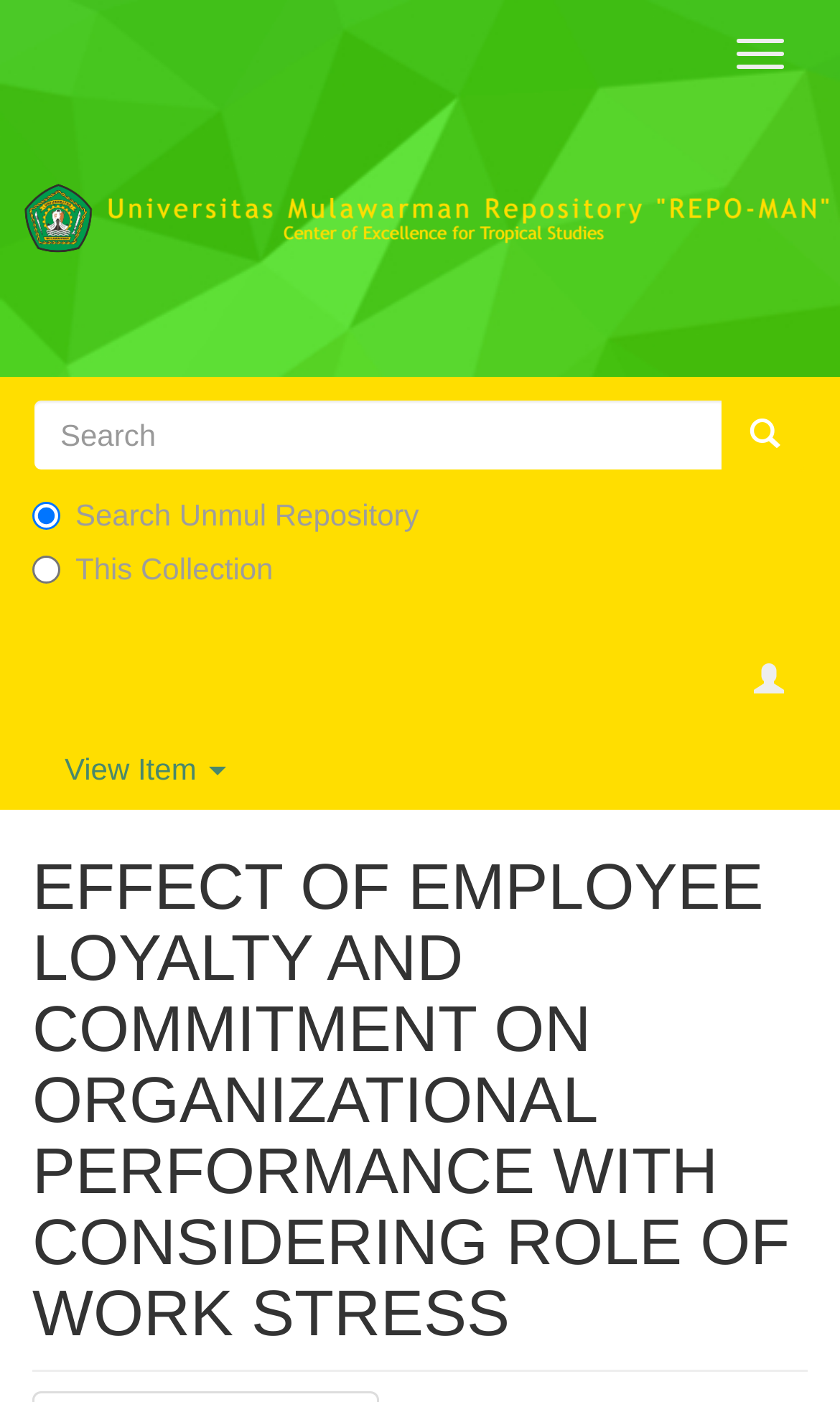Summarize the webpage with intricate details.

The webpage appears to be a research paper or academic article focused on the topic of employee loyalty and commitment's impact on organizational performance, considering the role of work stress. 

At the top-right corner, there is a "Toggle navigation" button. Below it, a banner image spans the entire width of the page. 

On the left side, there is a search bar with a "Search" textbox and a "Go" button next to it. Above the search bar, there are two radio buttons, "Search Unmul Repository" and "This Collection", with the first one being selected by default.

On the right side, there is a button with no text. Below it, there is a "View Item" button. 

The main content of the page is headed by a title that matches the meta description, "EFFECT OF EMPLOYEE LOYALTY AND COMMITMENT ON ORGANIZATIONAL PERFORMANCE WITH CONSIDERING ROLE OF WORK STRESS", which takes up most of the page's width and is positioned near the bottom.